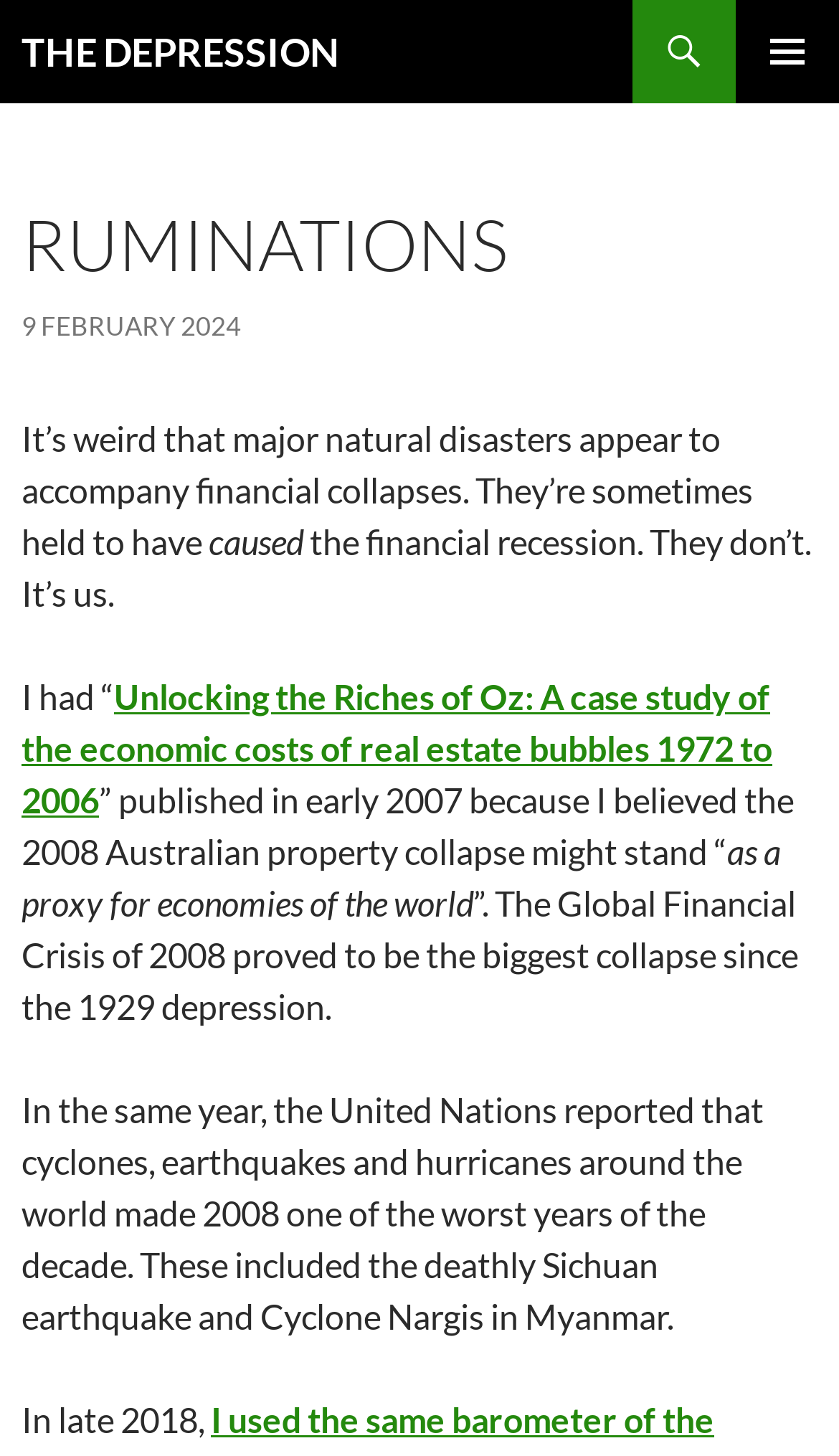Carefully observe the image and respond to the question with a detailed answer:
What is the author's perspective on natural disasters and financial collapses?

Based on the article, it seems that the author believes that natural disasters and financial collapses are not directly related, as they mention 'It’s weird that major natural disasters appear to accompany financial collapses. They’re sometimes held to have caused the financial recession. They don’t. It’s us.' This suggests that the author does not think that natural disasters are the cause of financial collapses.